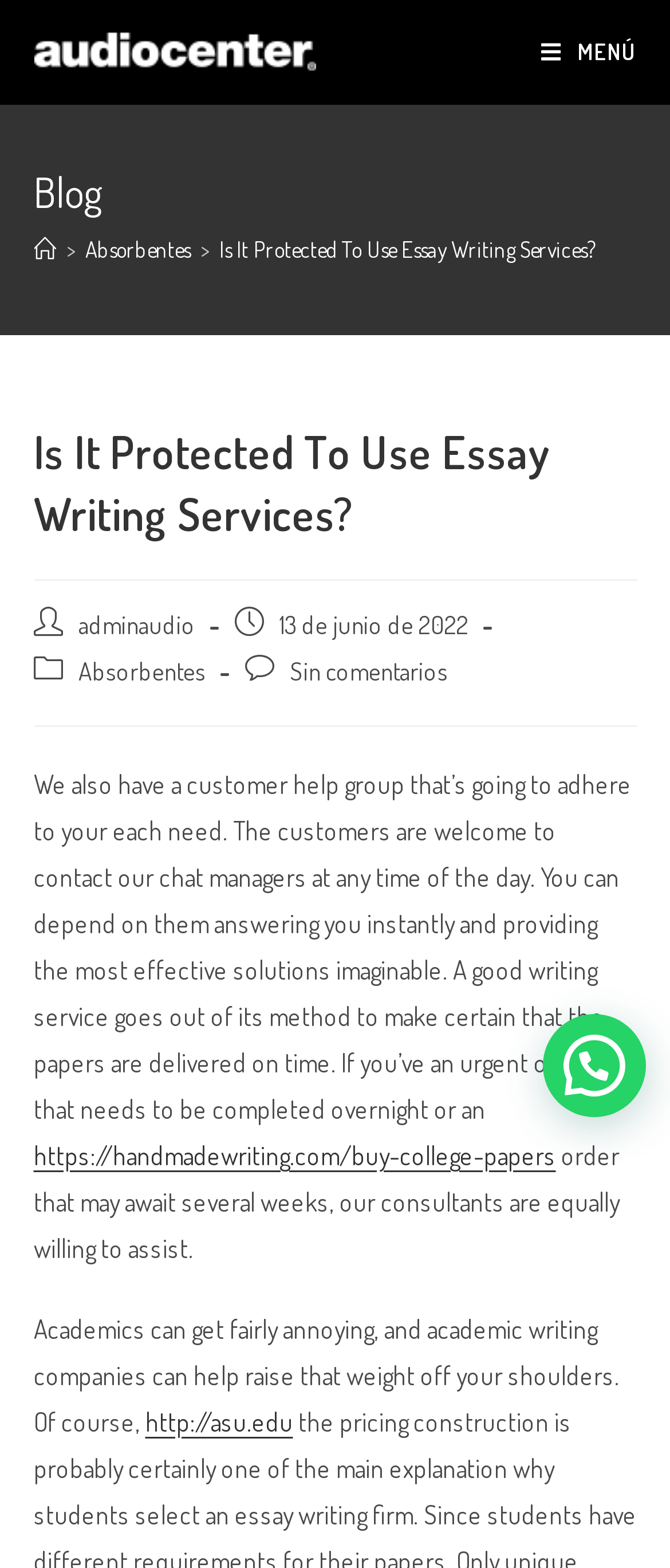Show the bounding box coordinates of the region that should be clicked to follow the instruction: "Go to 'Inicio' page."

[0.05, 0.15, 0.083, 0.167]